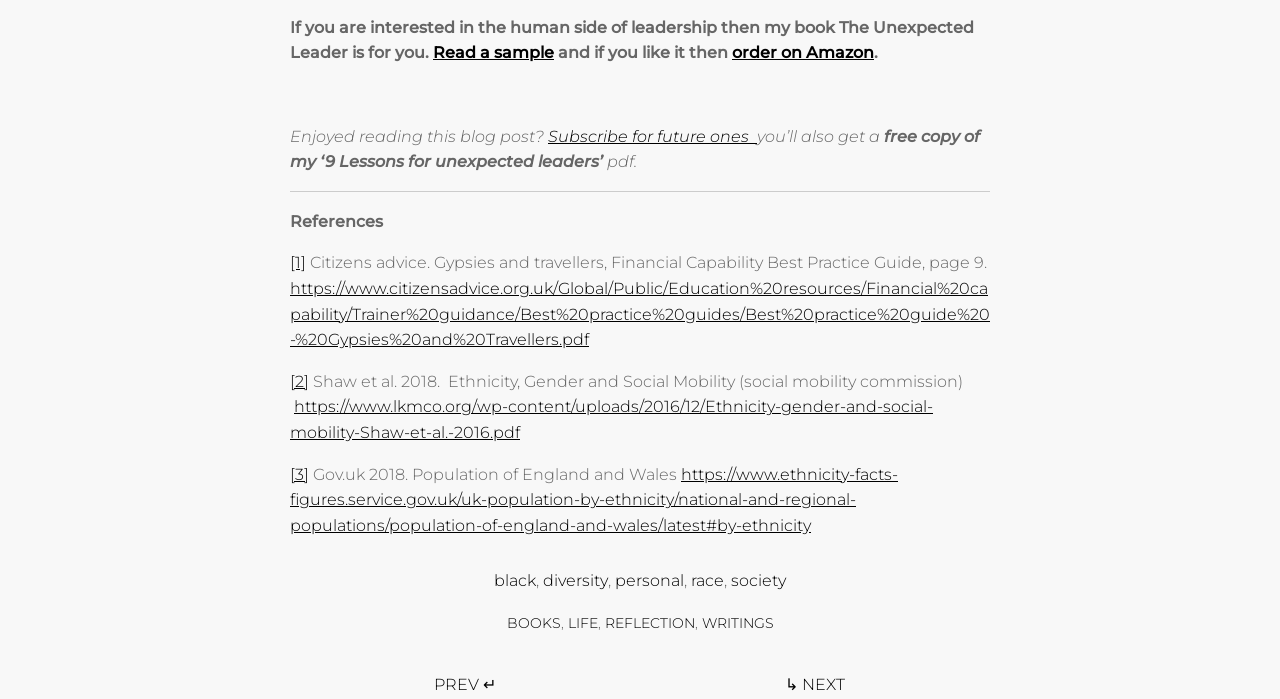Specify the bounding box coordinates of the area that needs to be clicked to achieve the following instruction: "Subscribe for future ones".

[0.428, 0.181, 0.591, 0.208]